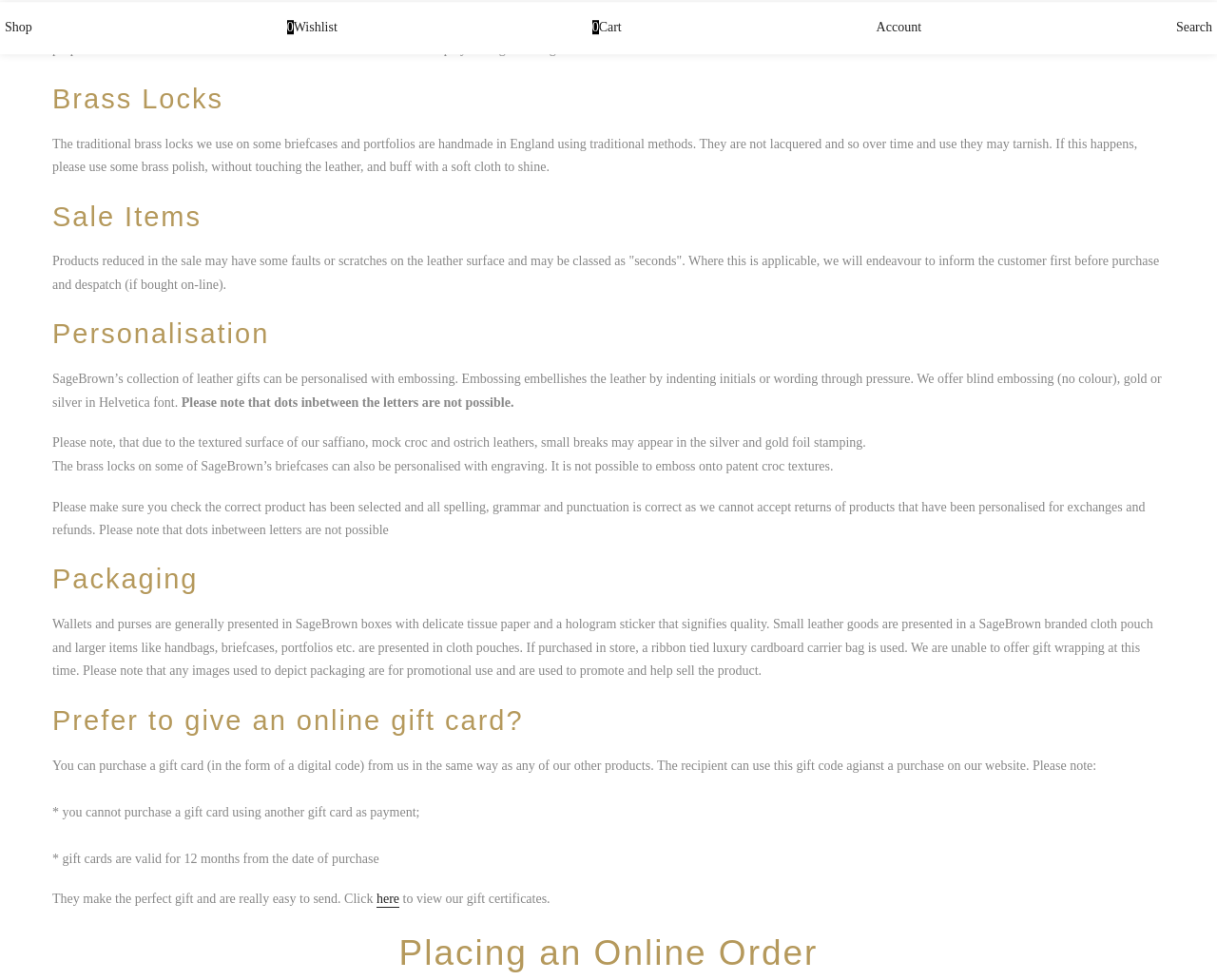Provide a single word or phrase to answer the given question: 
How many types of font are mentioned for embossing?

One